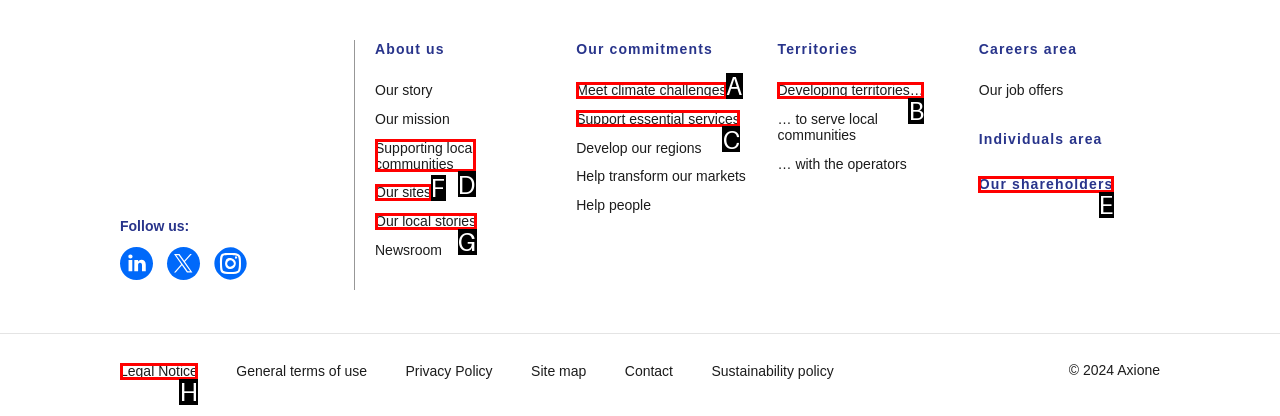Identify the option that corresponds to the description: Supporting local communities 
Provide the letter of the matching option from the available choices directly.

D